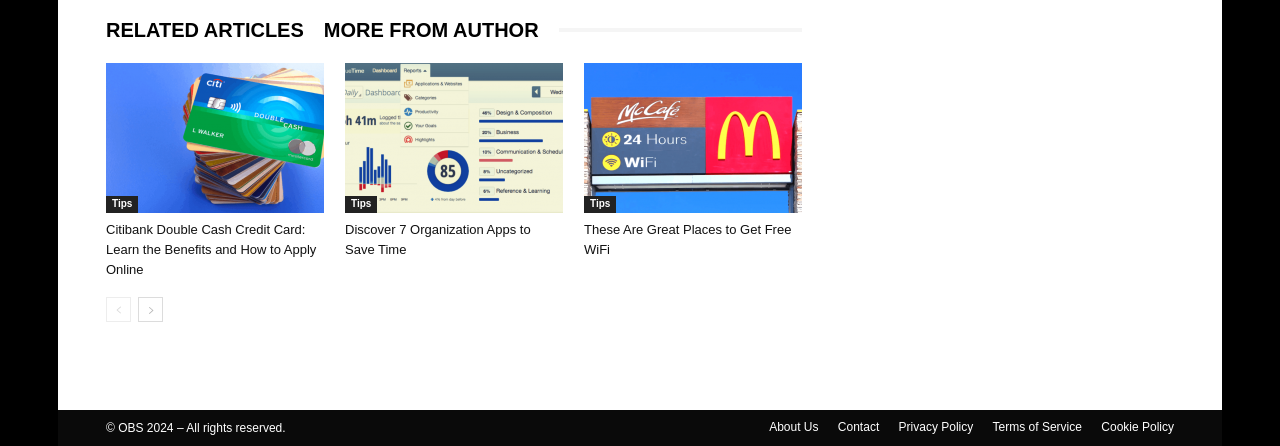How can I navigate to the previous page?
Can you provide a detailed and comprehensive answer to the question?

I found a link element with ID 181, which has the text 'prev-page'. This link is likely used to navigate to the previous page. Therefore, I concluded that to navigate to the previous page, I need to click the 'prev-page' link.